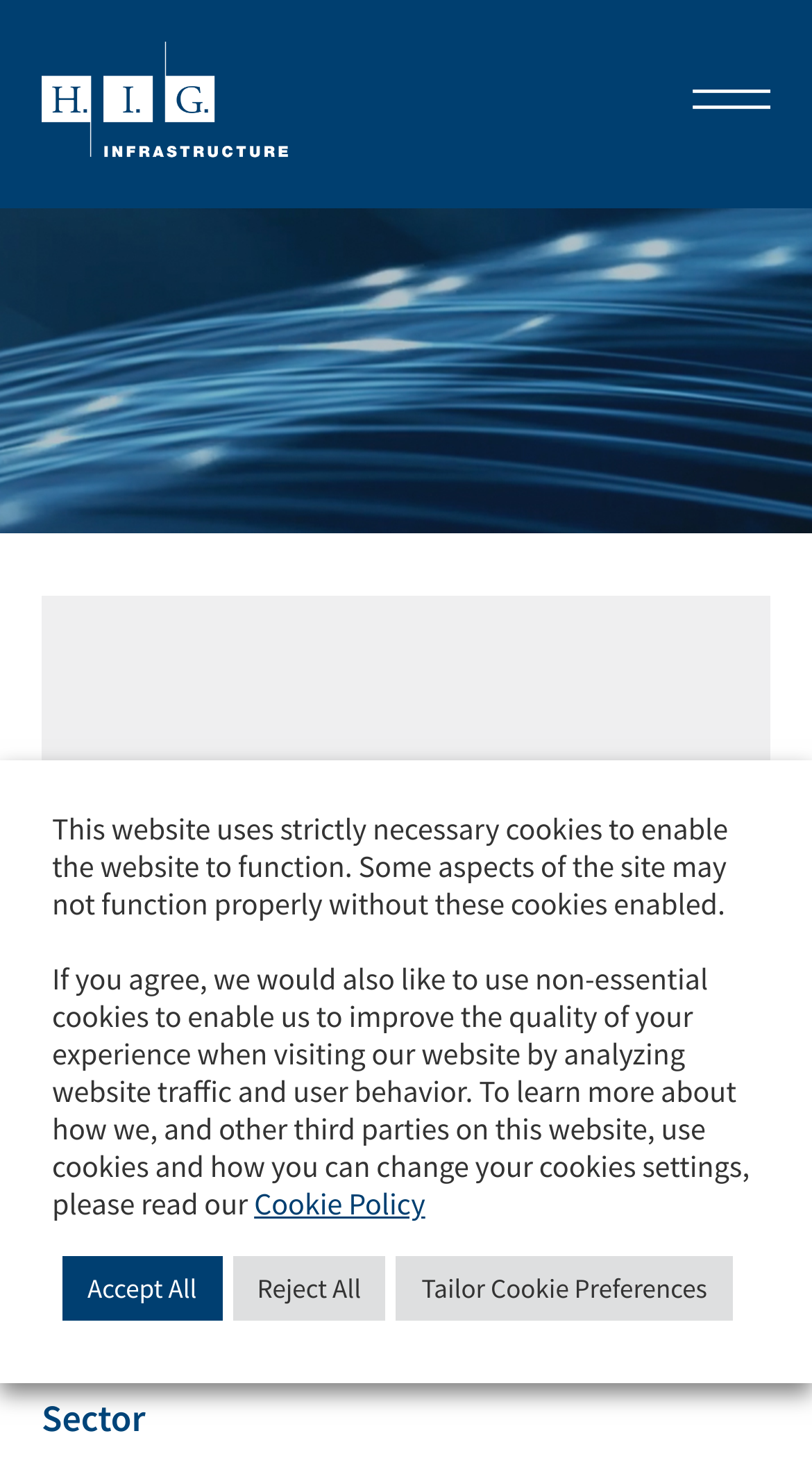Extract the main heading text from the webpage.

North America Central School Bus